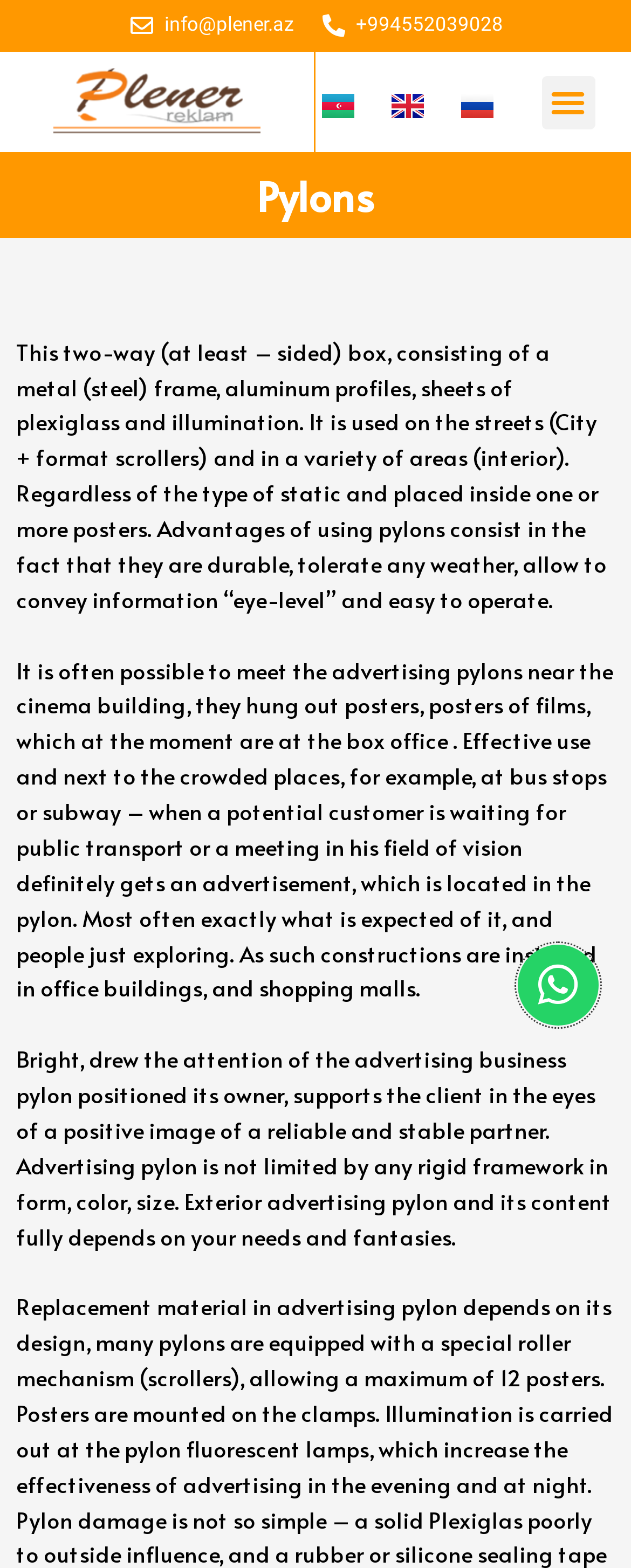Where are pylons often installed?
Can you provide a detailed and comprehensive answer to the question?

The webpage mentions that pylons are often installed near cinemas and bus stops, where they can effectively grab the attention of potential customers.